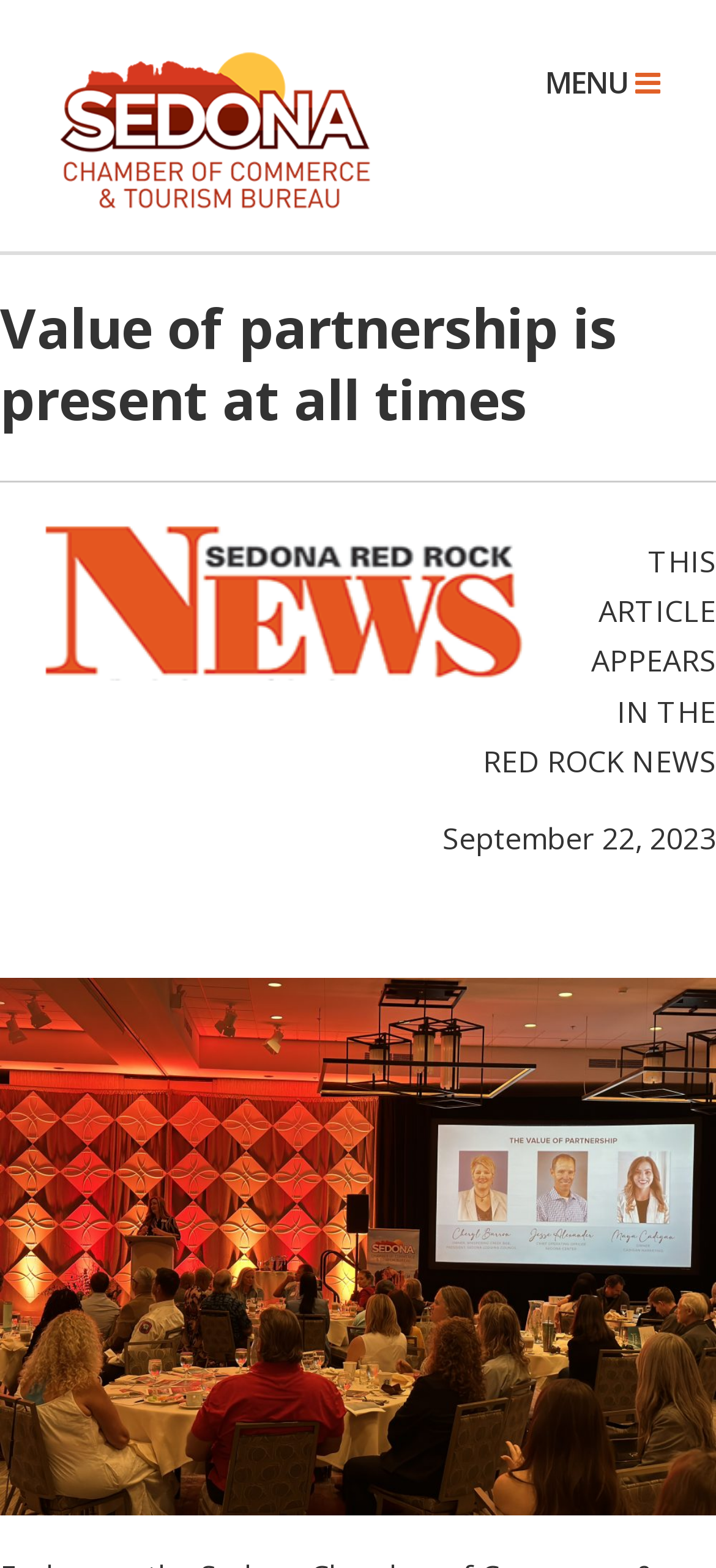Please identify the bounding box coordinates of the area that needs to be clicked to fulfill the following instruction: "Click on the 'SEDONA’S LOCAL NEWS' link."

[0.077, 0.235, 0.923, 0.259]